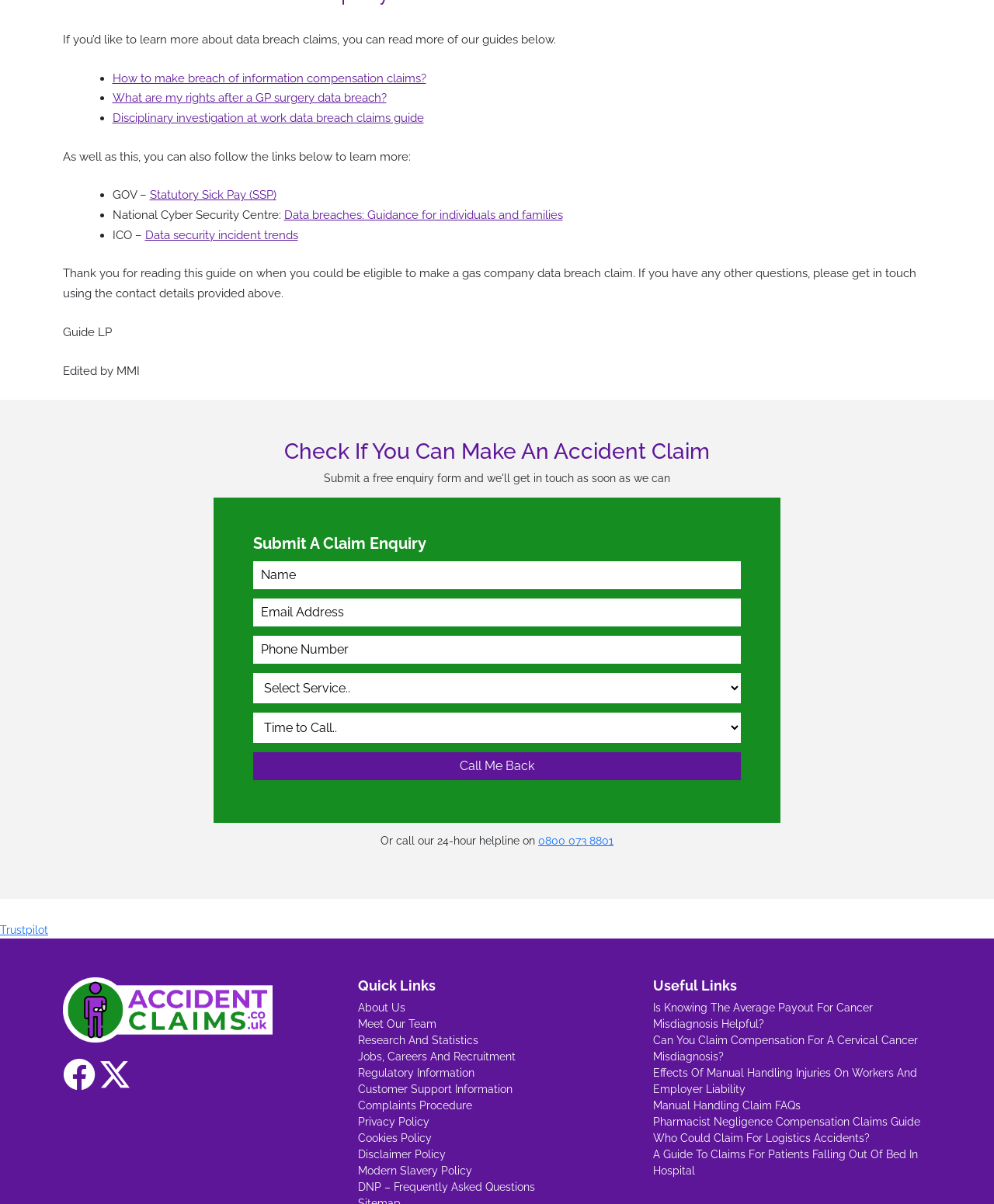Locate the UI element described by Trustpilot and provide its bounding box coordinates. Use the format (top-left x, top-left y, bottom-right x, bottom-right y) with all values as floating point numbers between 0 and 1.

[0.0, 0.768, 0.048, 0.778]